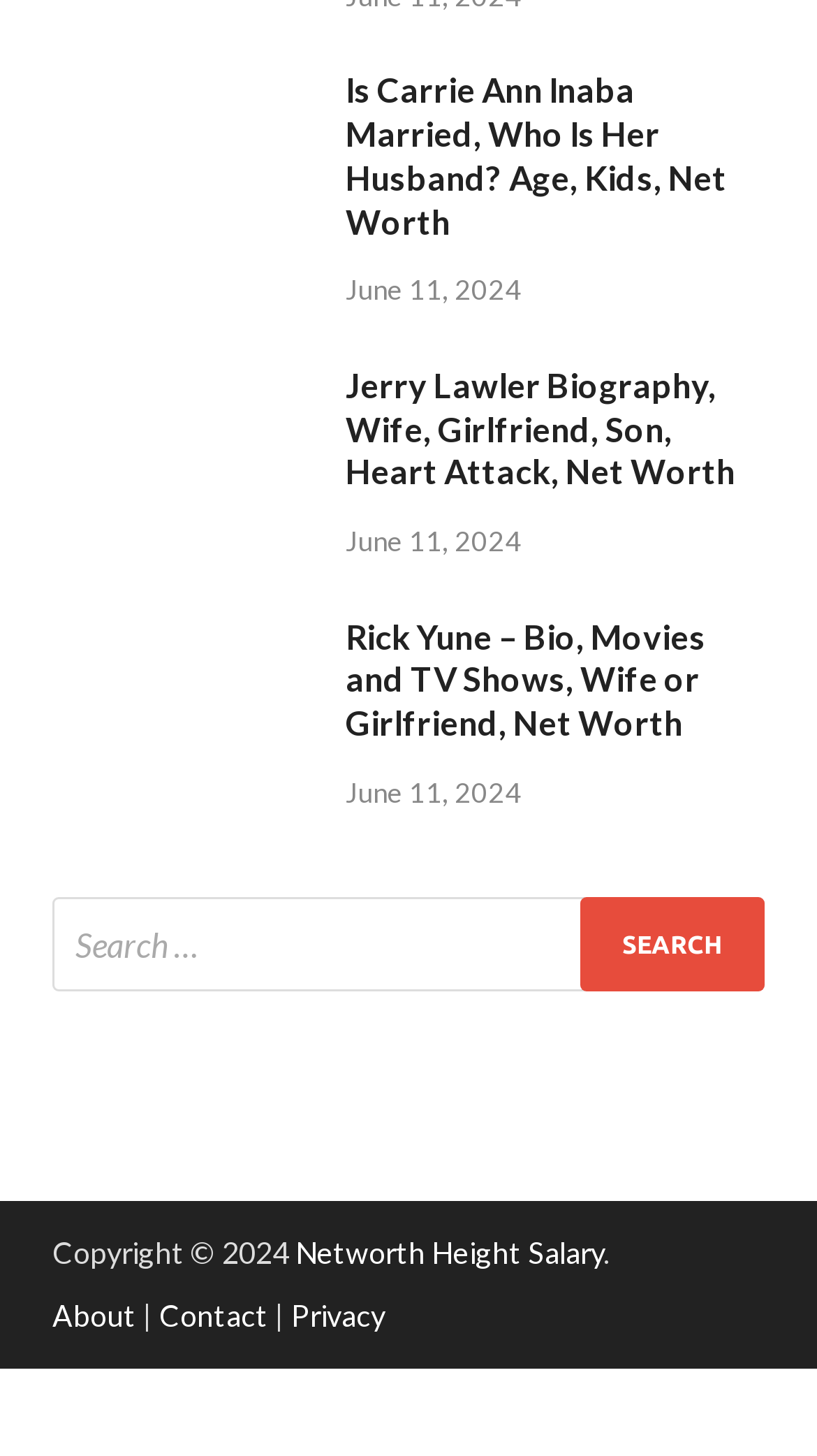Could you find the bounding box coordinates of the clickable area to complete this instruction: "Read about Carrie Ann Inaba"?

[0.064, 0.051, 0.385, 0.078]